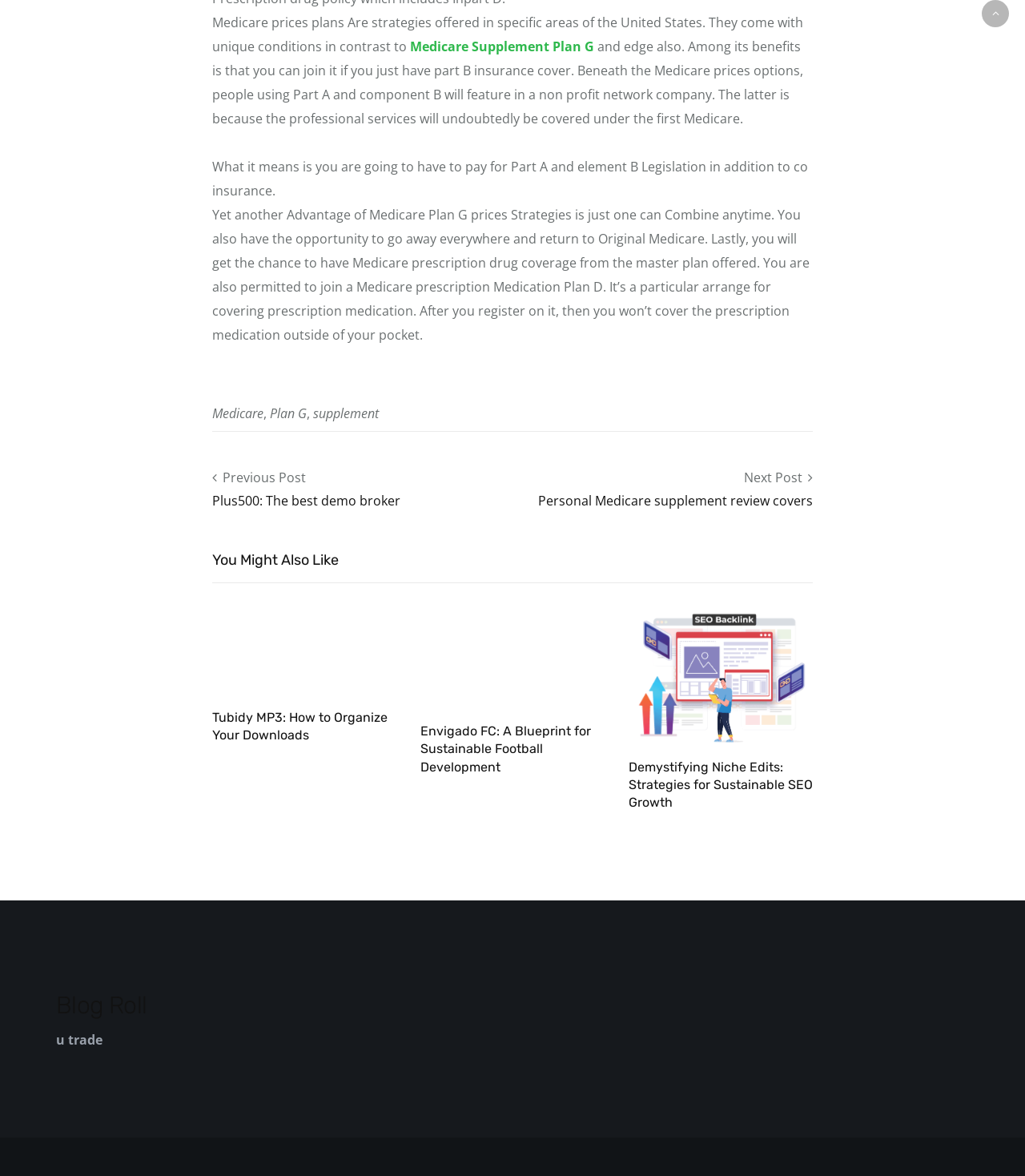Kindly determine the bounding box coordinates of the area that needs to be clicked to fulfill this instruction: "Explore Plan G".

[0.263, 0.344, 0.299, 0.359]